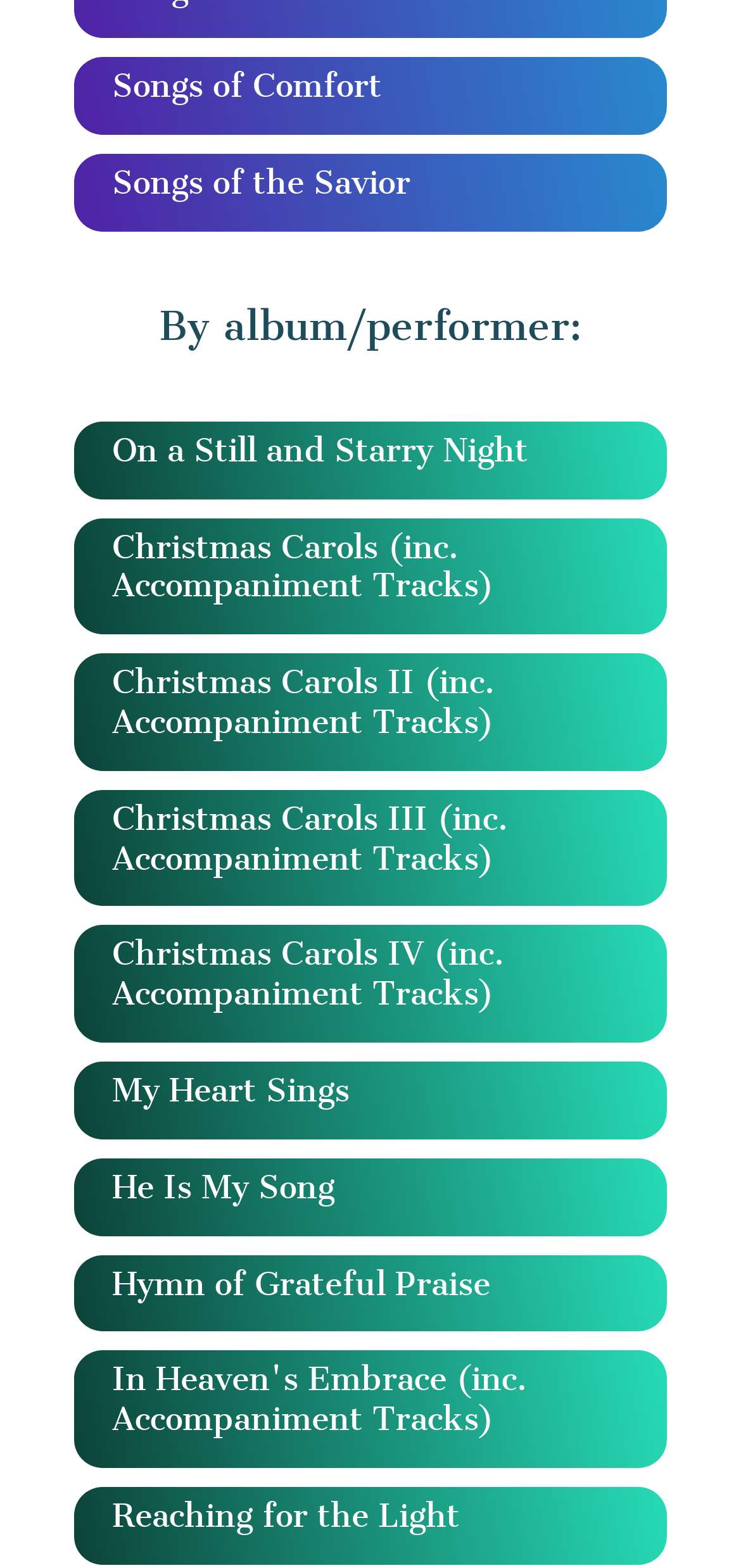What is the last album listed?
Provide a fully detailed and comprehensive answer to the question.

The last album listed is 'Reaching for the Light' which is a heading element located at the bottom of the webpage, with a bounding box coordinate of [0.151, 0.954, 0.887, 0.992]. It is a link element that can be clicked to access more information about the album.